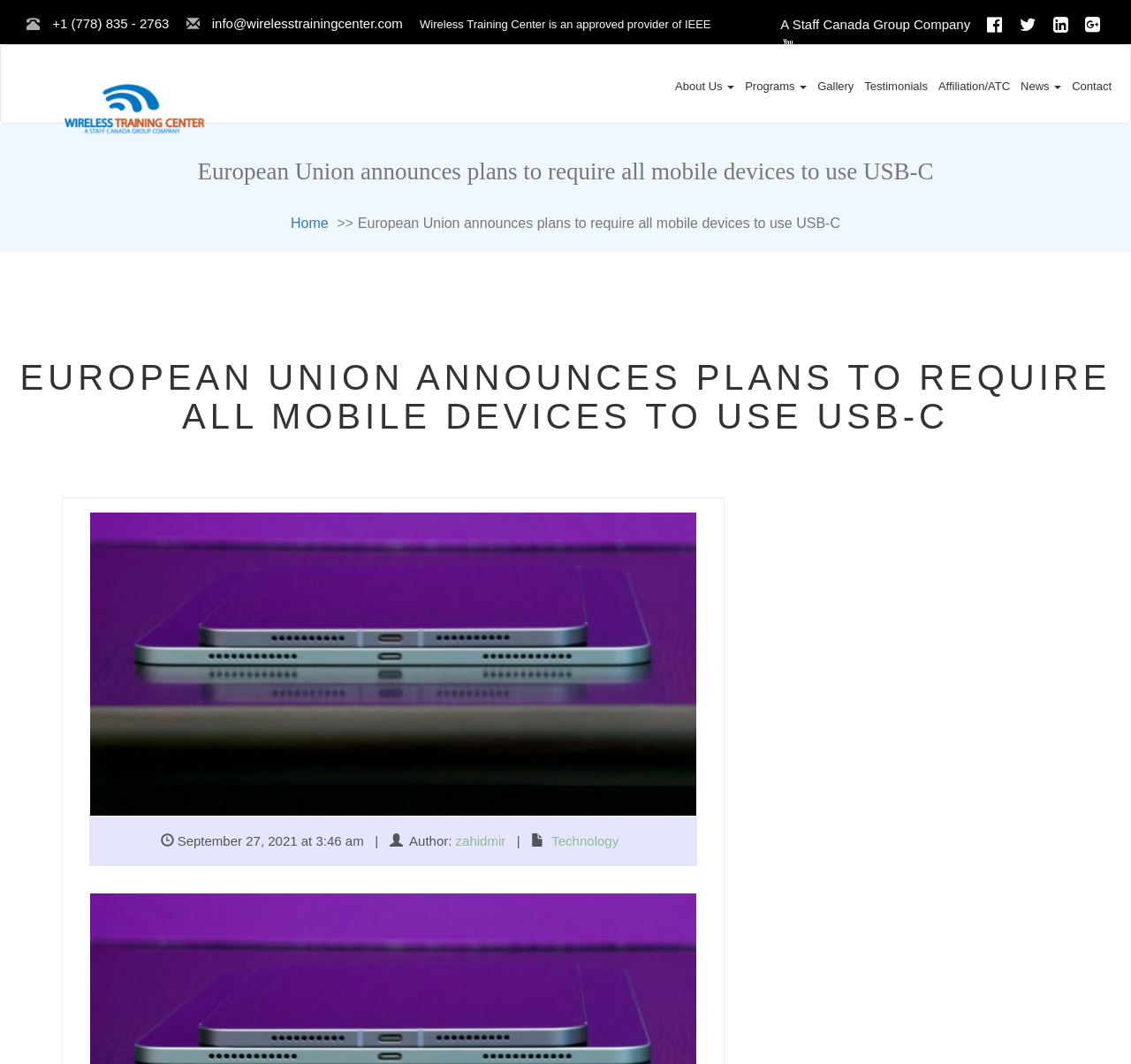Who is the author of the article?
Using the image, provide a concise answer in one word or a short phrase.

zahidmir